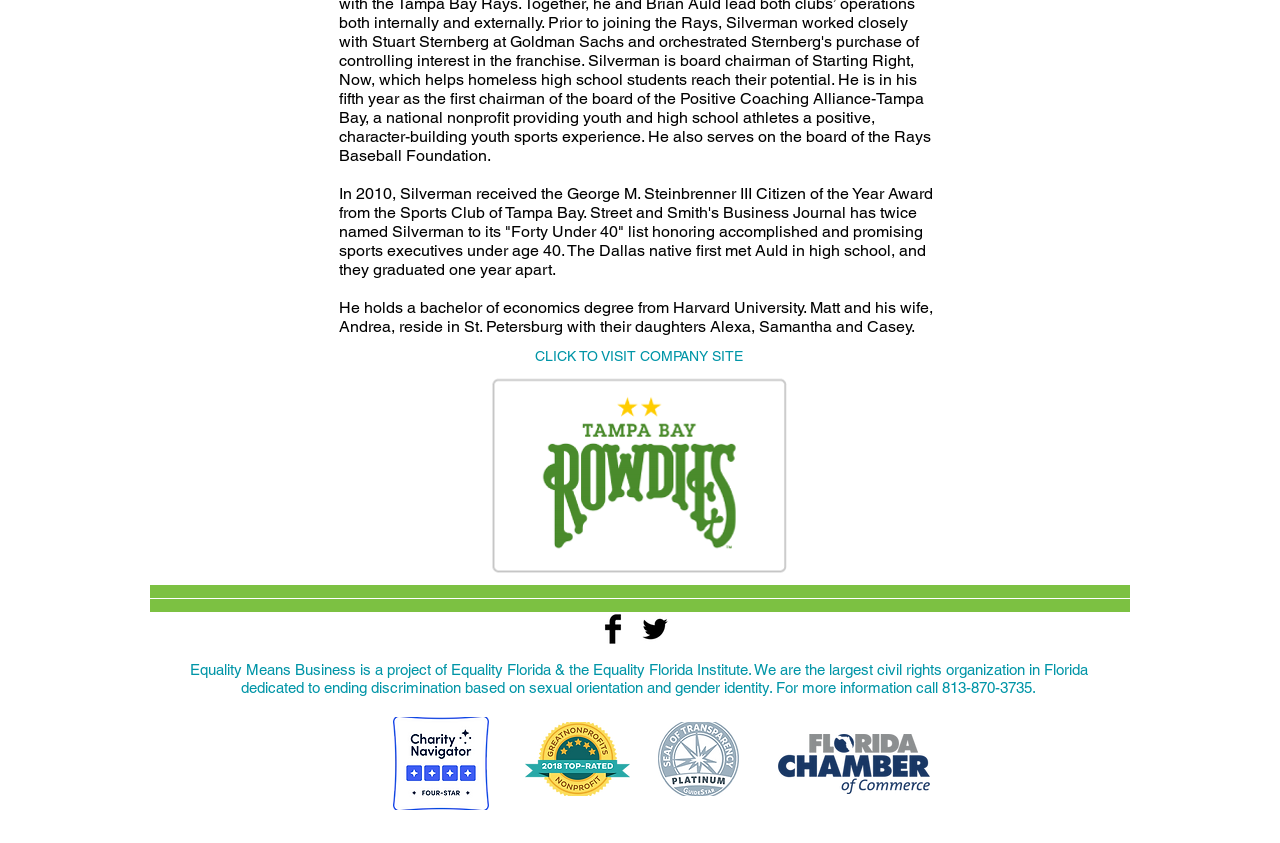Given the element description: "aria-label="Facebook Basic Black"", predict the bounding box coordinates of this UI element. The coordinates must be four float numbers between 0 and 1, given as [left, top, right, bottom].

[0.467, 0.728, 0.491, 0.764]